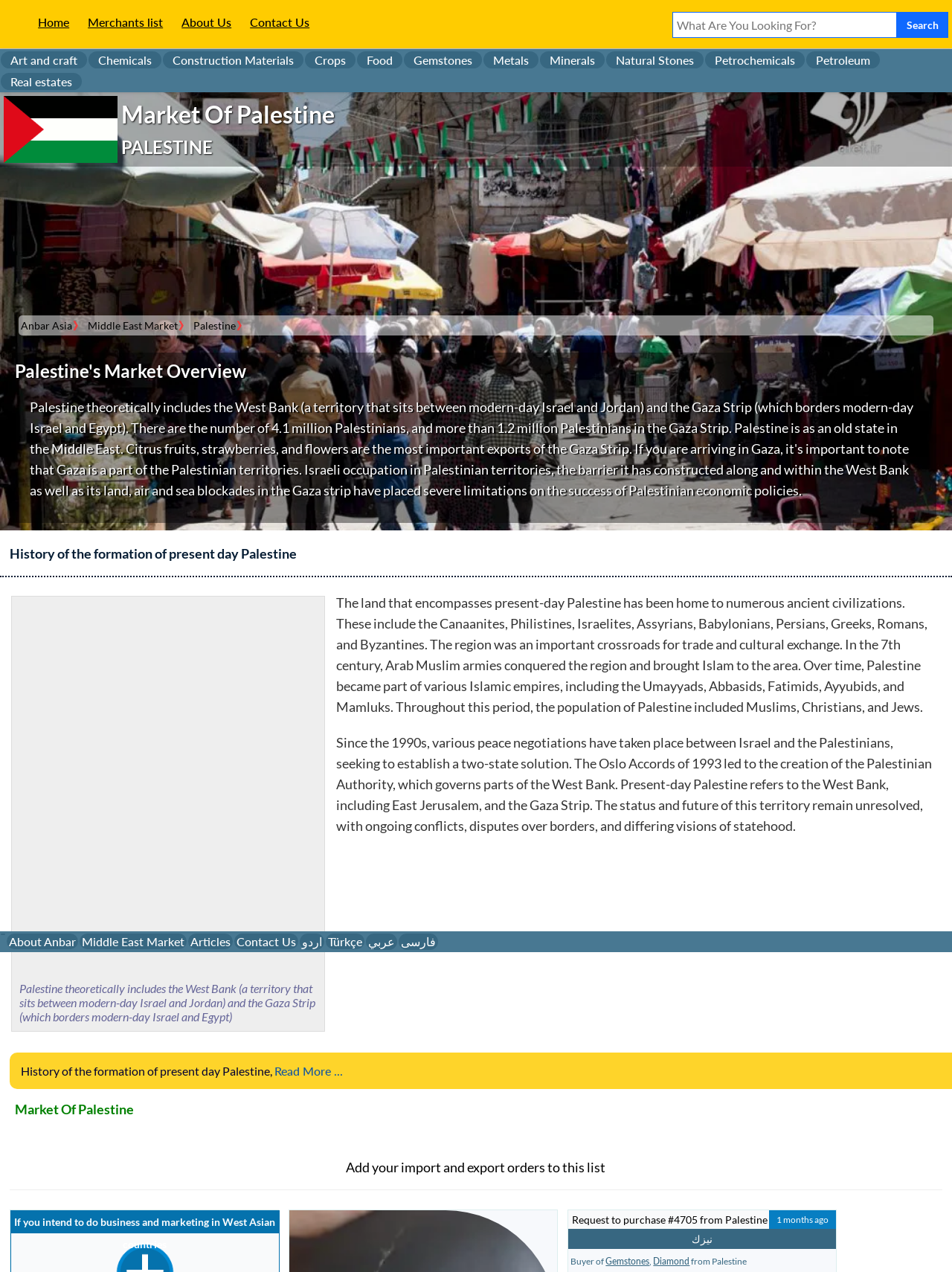What is the name of the image at the top of the page?
Please provide a single word or phrase as your answer based on the image.

Anbar Asia